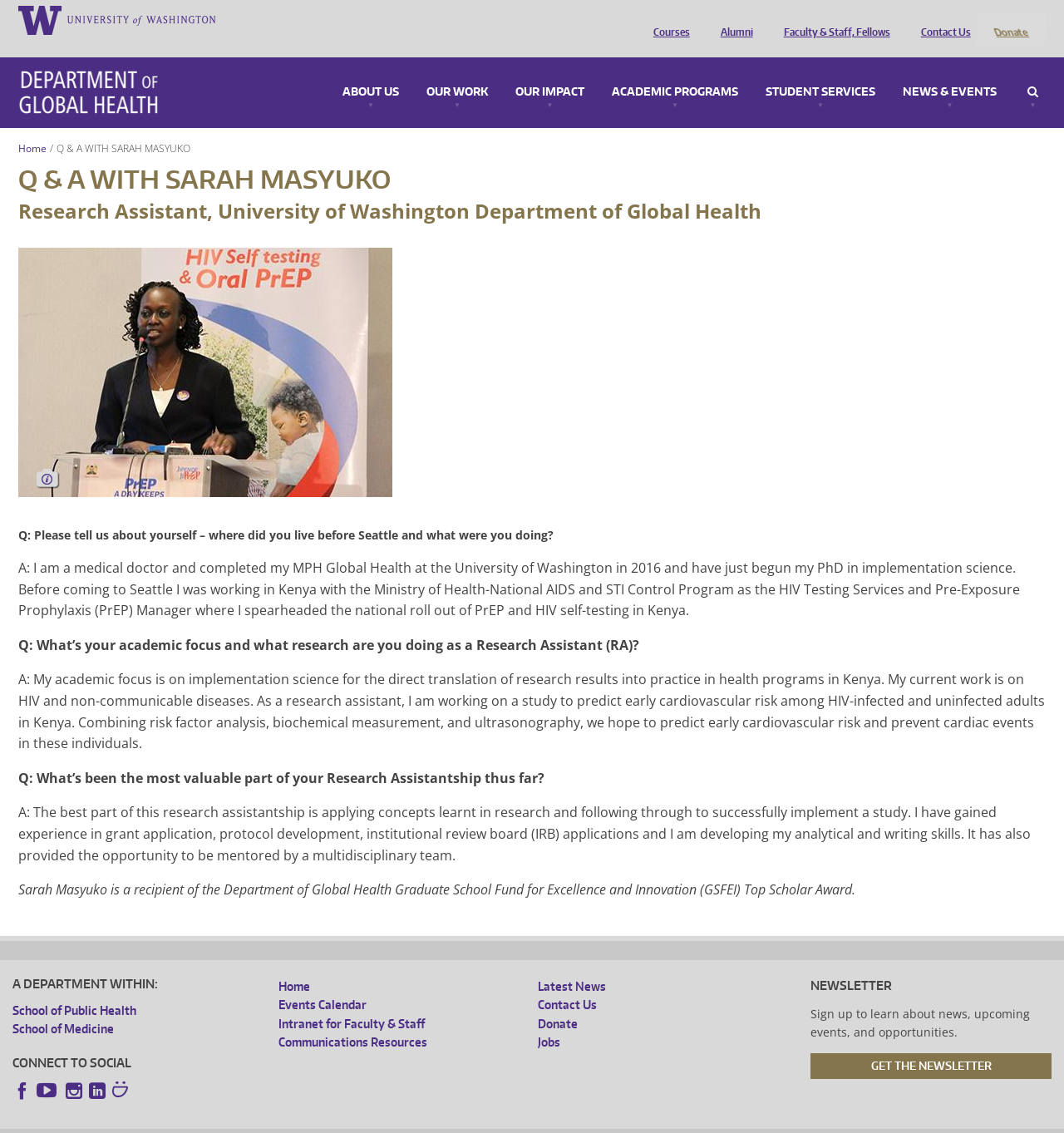Please mark the bounding box coordinates of the area that should be clicked to carry out the instruction: "Click on the 'Courses' link".

[0.606, 0.012, 0.648, 0.021]